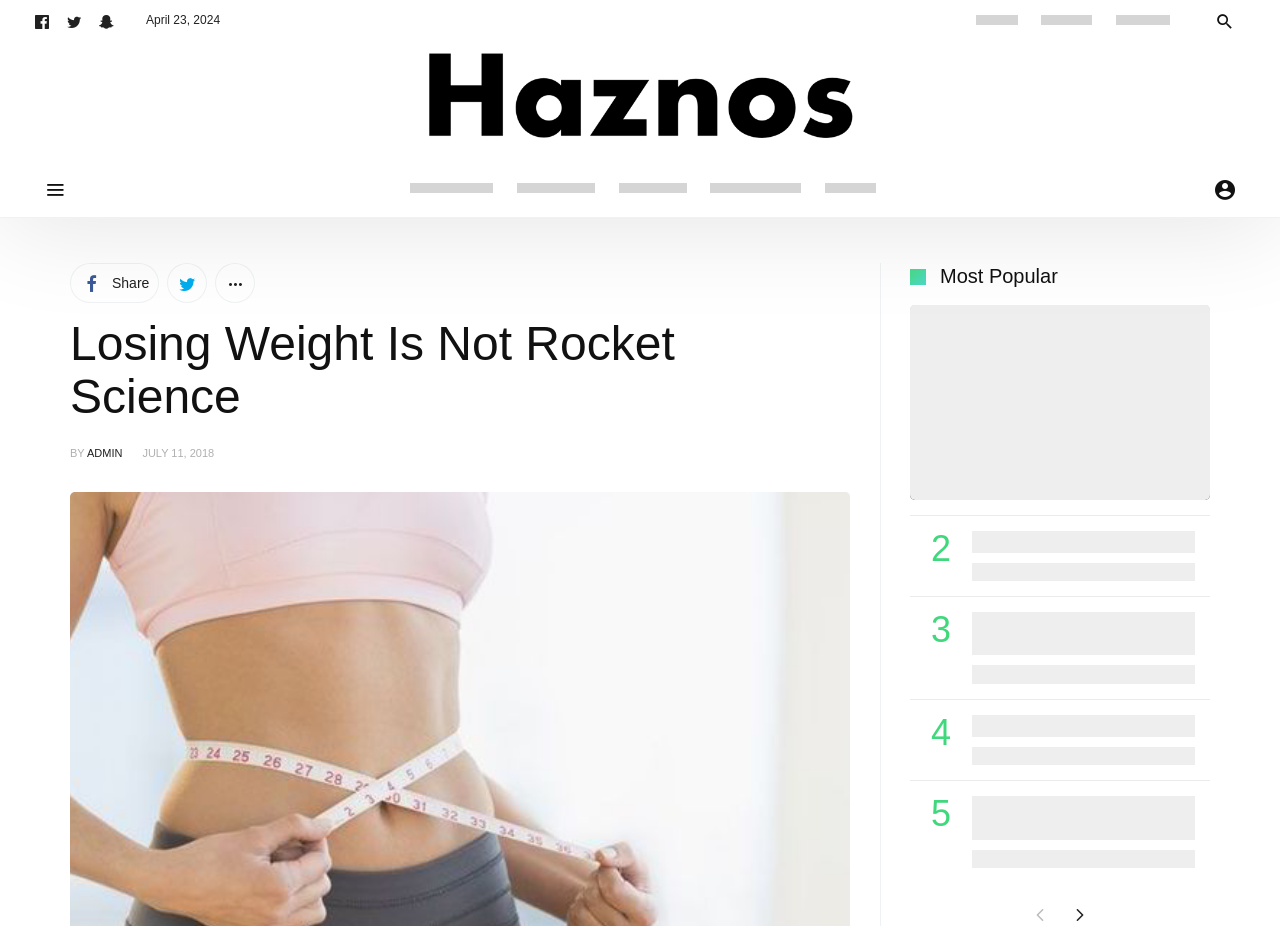Determine the bounding box coordinates of the region I should click to achieve the following instruction: "Read the article '4 Tips For Shedding Weight'". Ensure the bounding box coordinates are four float numbers between 0 and 1, i.e., [left, top, right, bottom].

[0.759, 0.774, 0.913, 0.793]